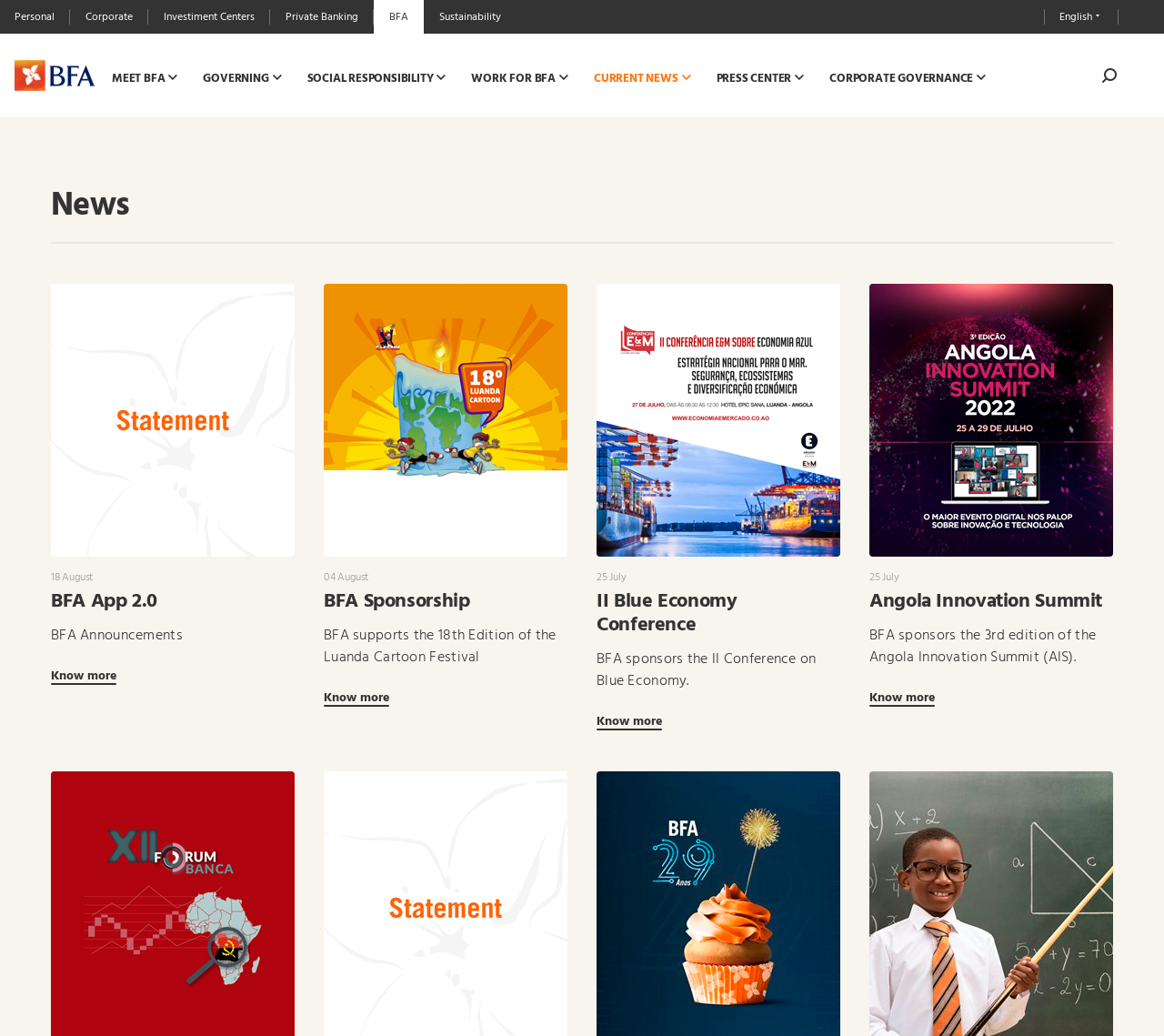Please look at the image and answer the question with a detailed explanation: How many buttons are there on the webpage?

I found two buttons on the webpage, which are both represented by the icon ''. One is located in the top right corner, and the other is located near the bottom of the webpage.